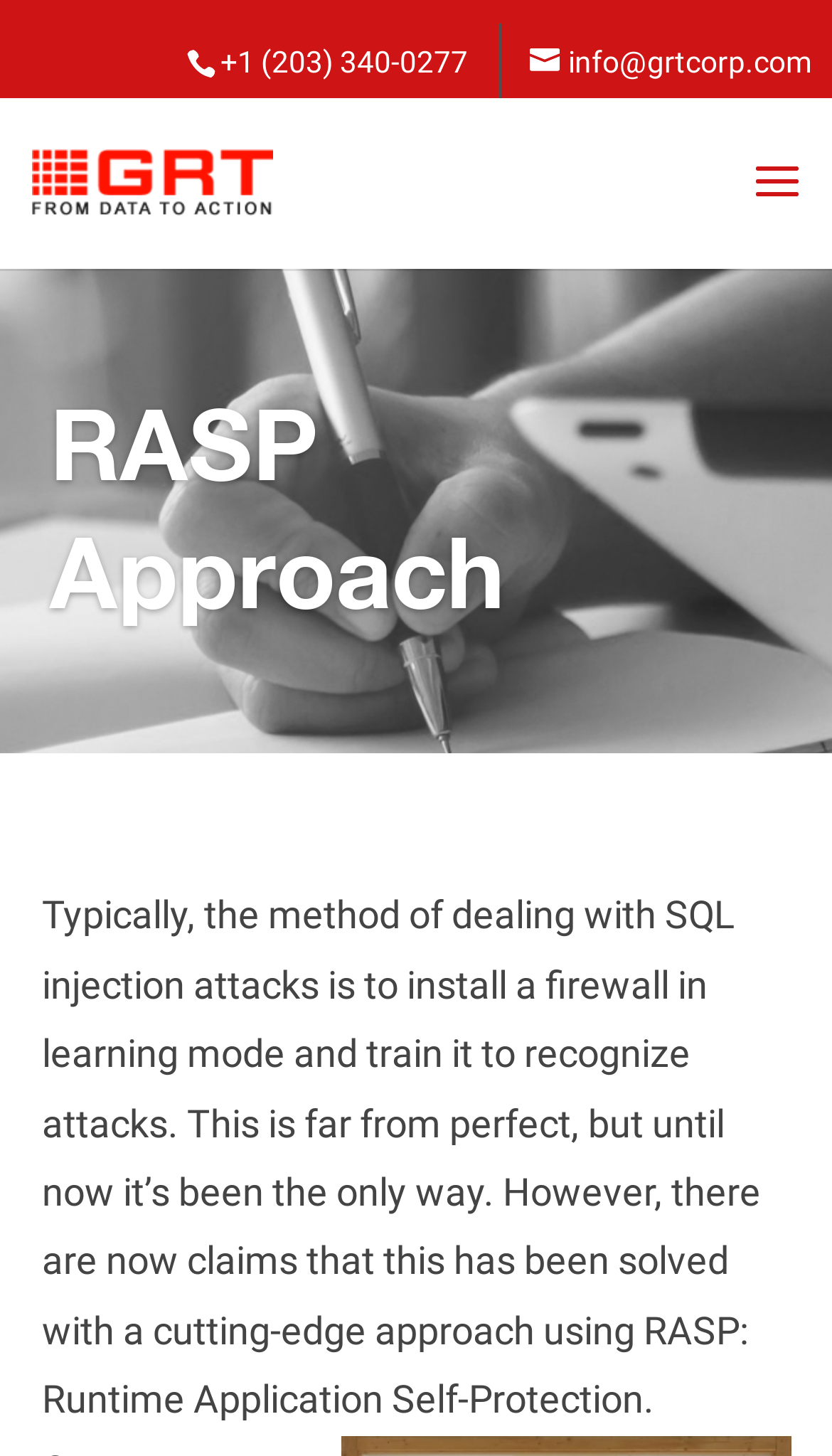Using the image as a reference, answer the following question in as much detail as possible:
What is the method of dealing with SQL injection attacks?

I found the method by looking at the StaticText element with the bounding box coordinates [0.05, 0.613, 0.914, 0.976], which contains the text 'Typically, the method of dealing with SQL injection attacks is to install a firewall in learning mode and train it to recognize attacks...'. The method is mentioned in the first part of the text.